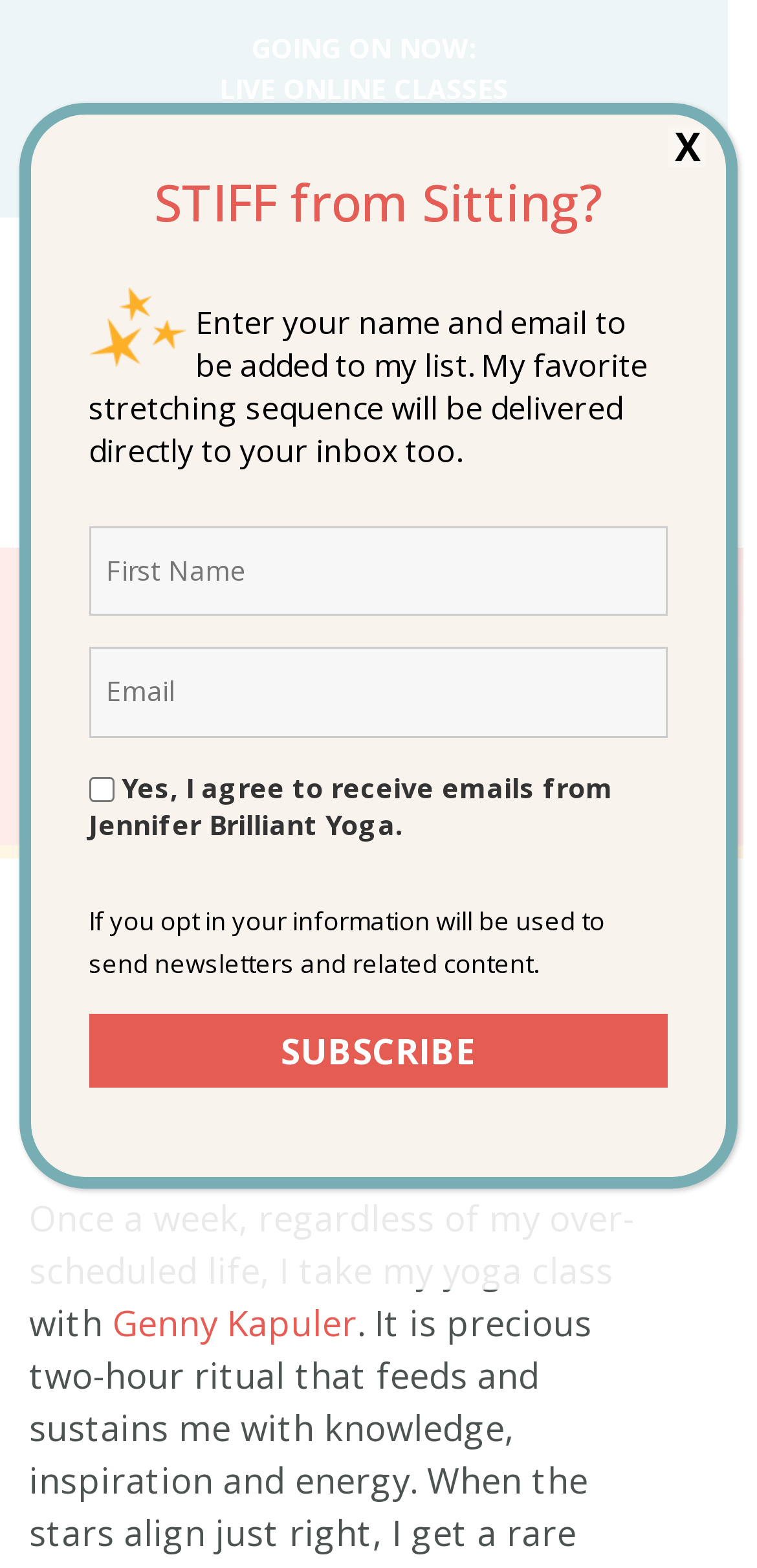What is the purpose of the dialog box?
Using the image provided, answer with just one word or phrase.

To subscribe to newsletters